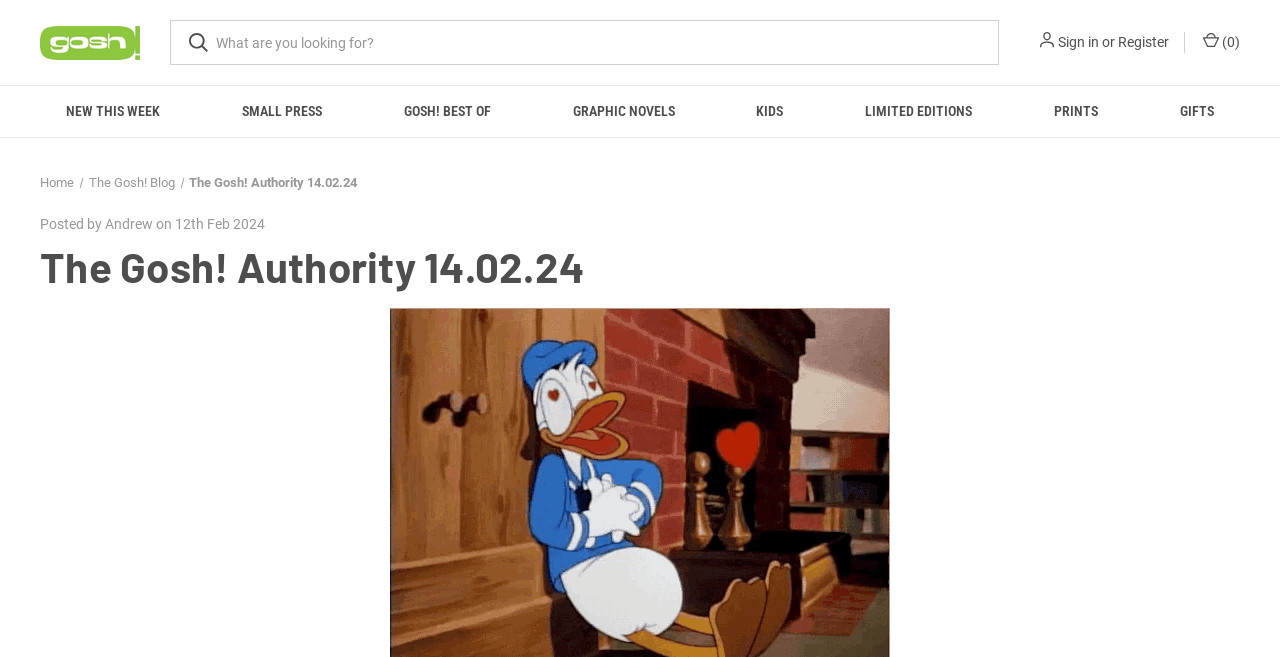Provide a one-word or brief phrase answer to the question:
What is the current number of items in the cart?

0